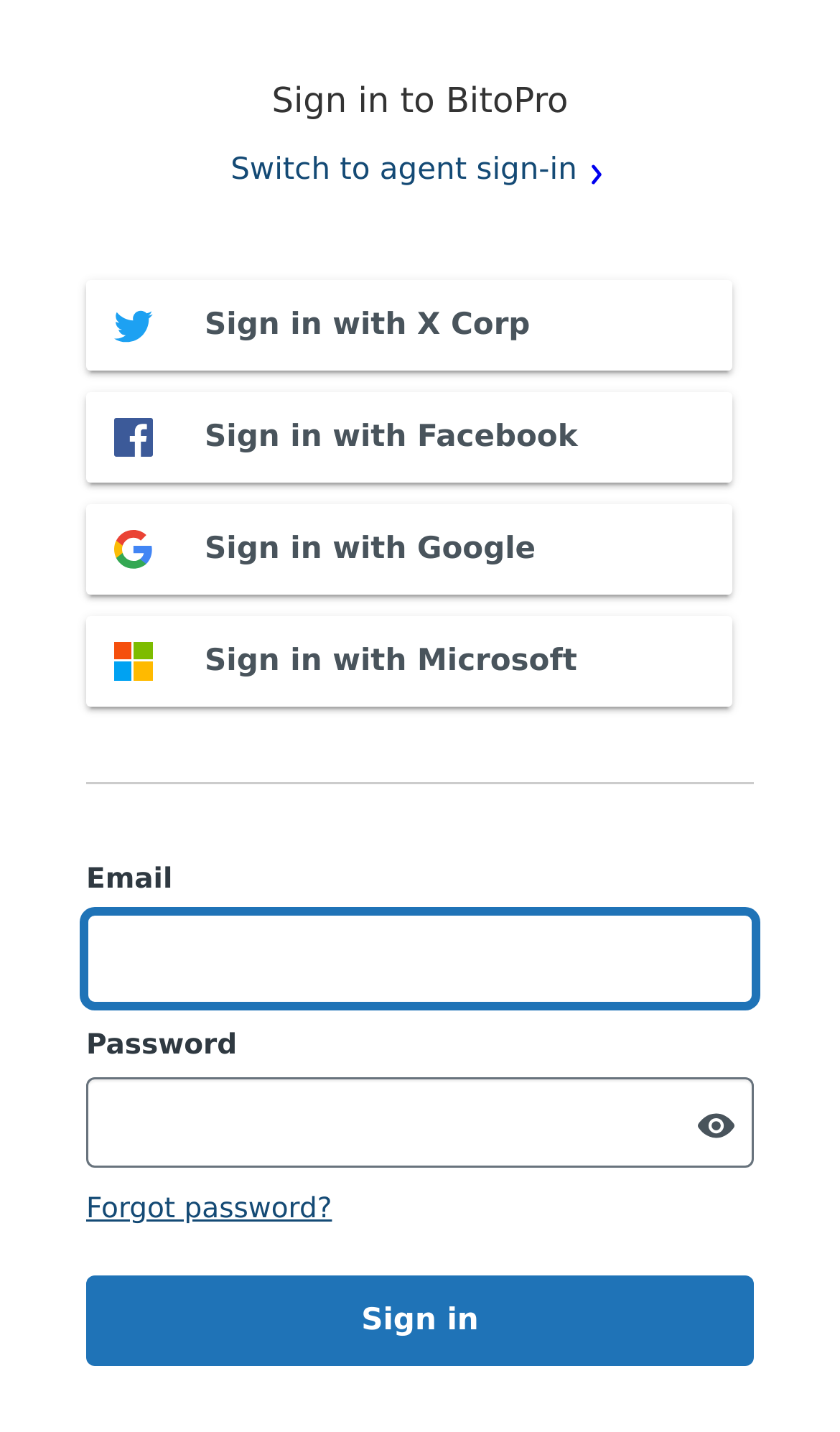Observe the image and answer the following question in detail: What can users do if they forget their password?

If users forget their password, they can click on the 'Forgot password?' link to initiate the password recovery process.